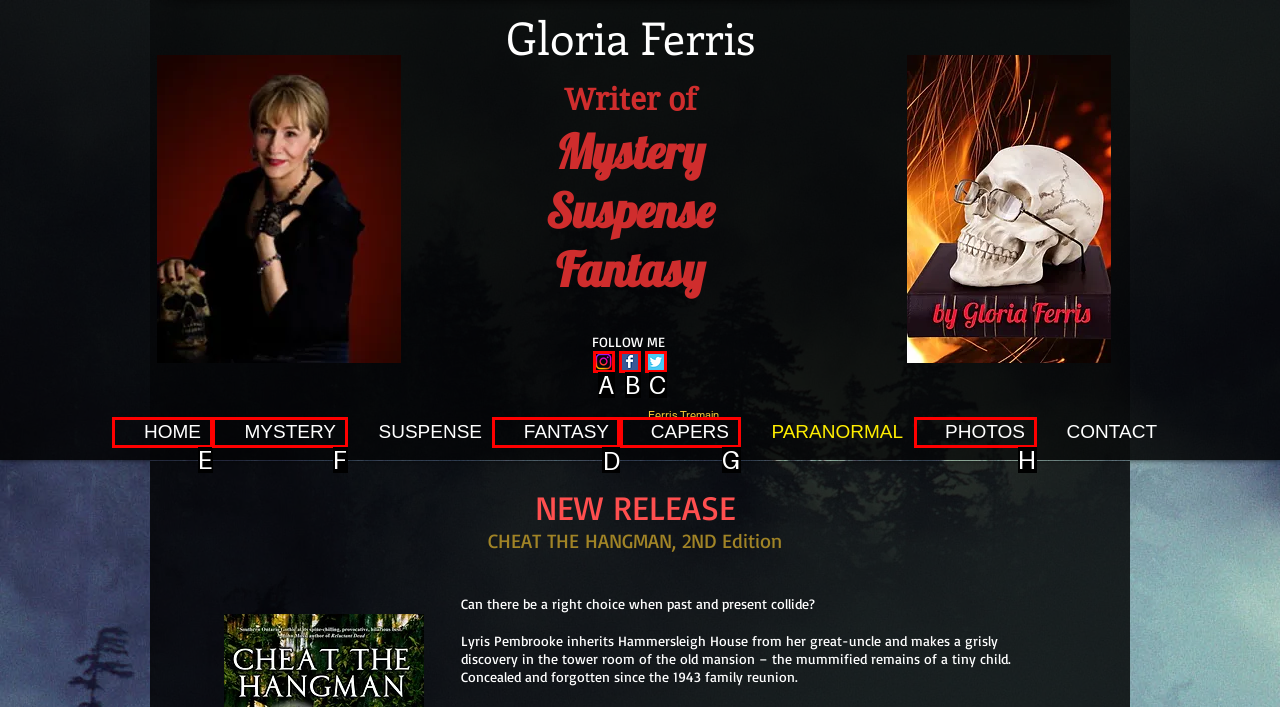Determine which option should be clicked to carry out this task: View FANTASY page
State the letter of the correct choice from the provided options.

D